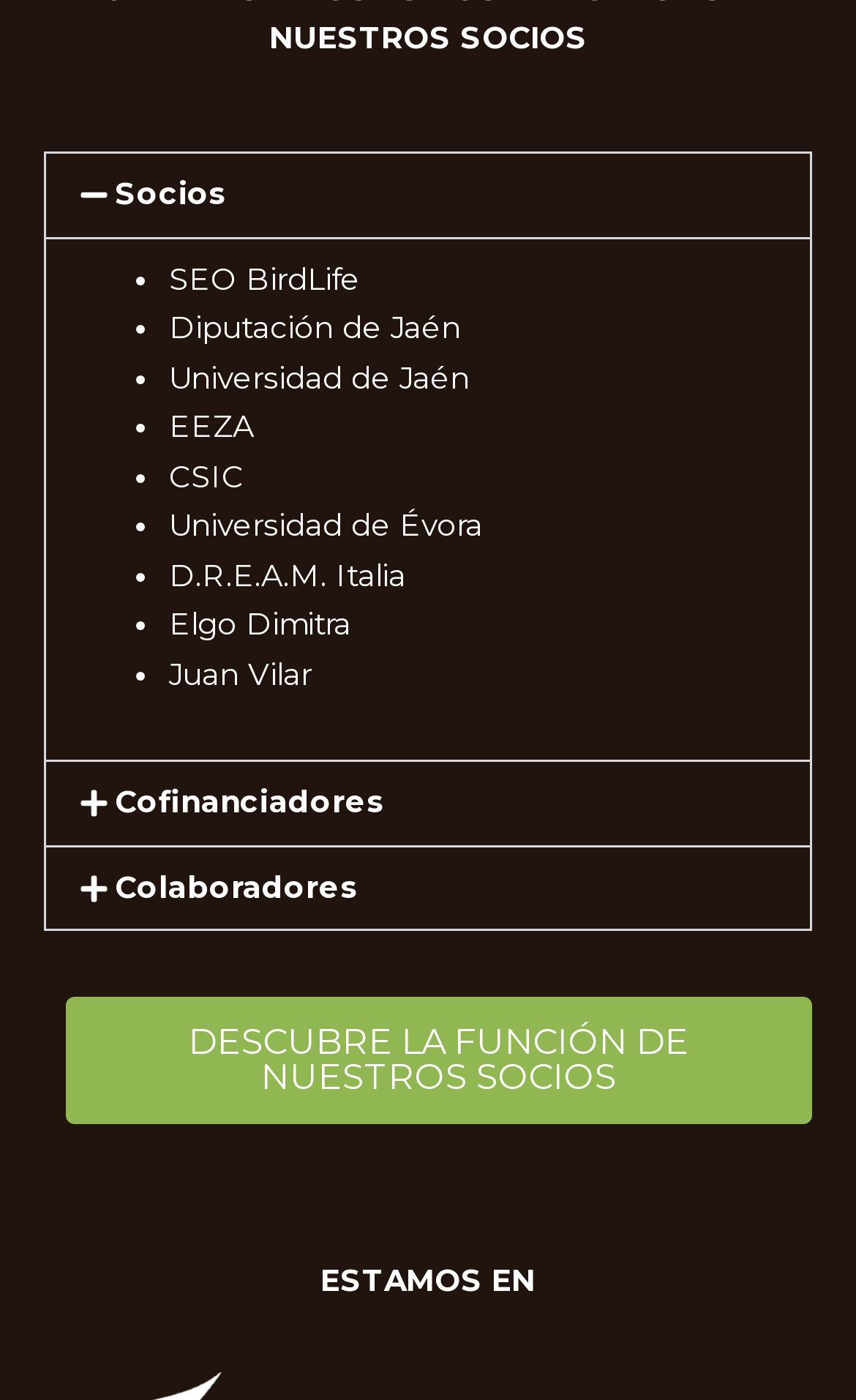What is the last socio listed?
Using the image, respond with a single word or phrase.

Juan Vilar